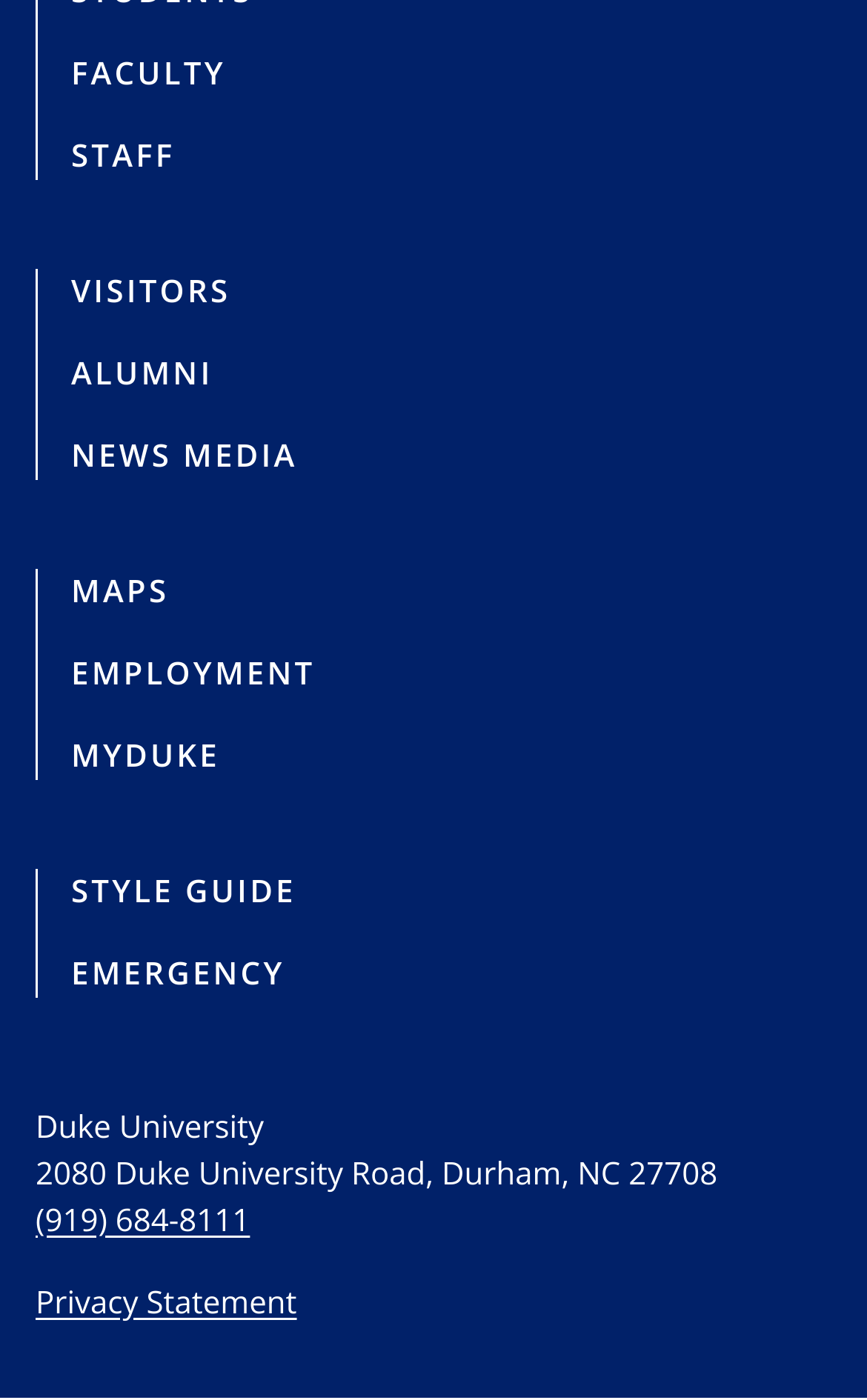Can you find the bounding box coordinates for the UI element given this description: "(919) 684-8111"? Provide the coordinates as four float numbers between 0 and 1: [left, top, right, bottom].

[0.041, 0.856, 0.288, 0.887]